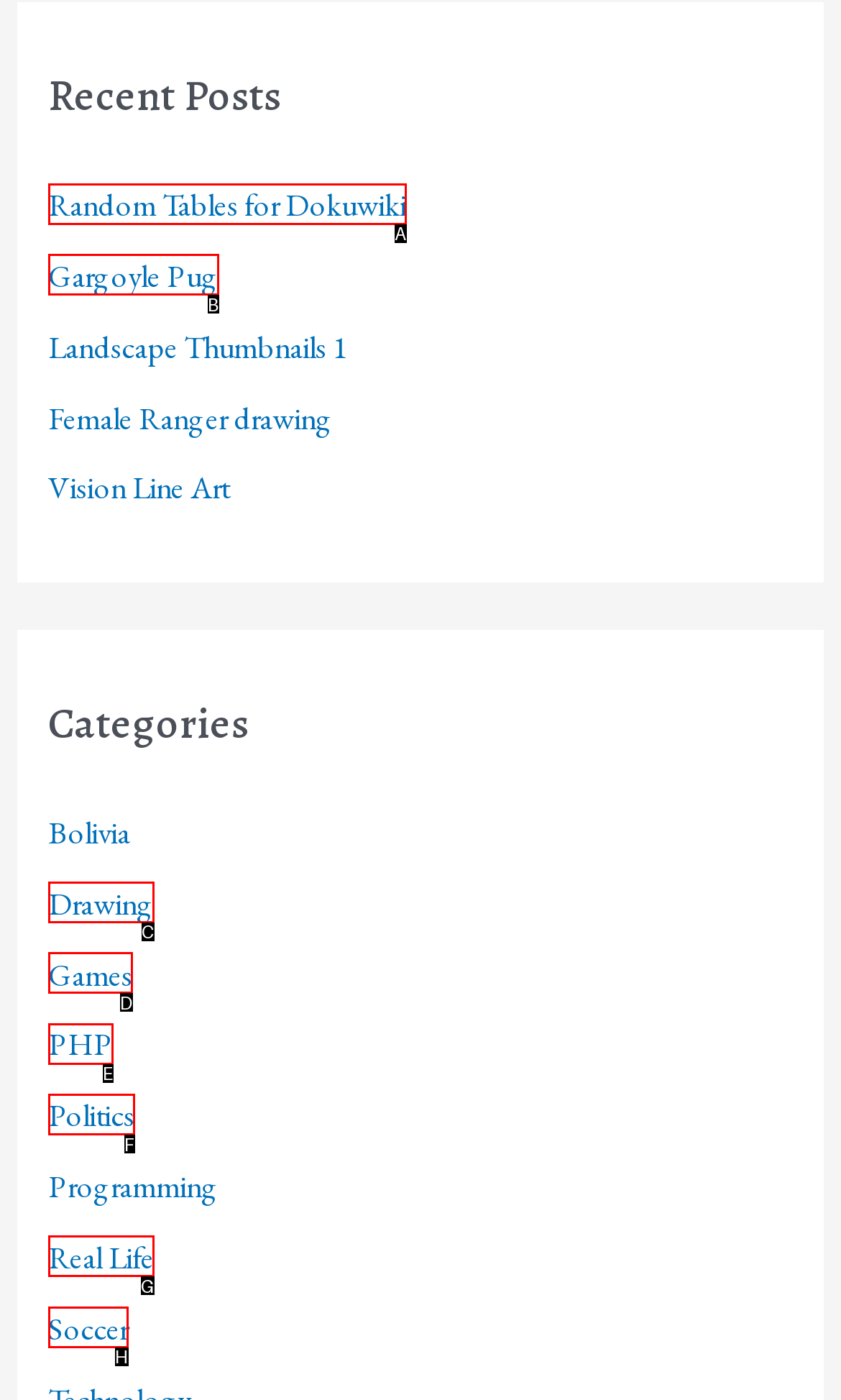Identify which HTML element matches the description: Random Tables for Dokuwiki. Answer with the correct option's letter.

A